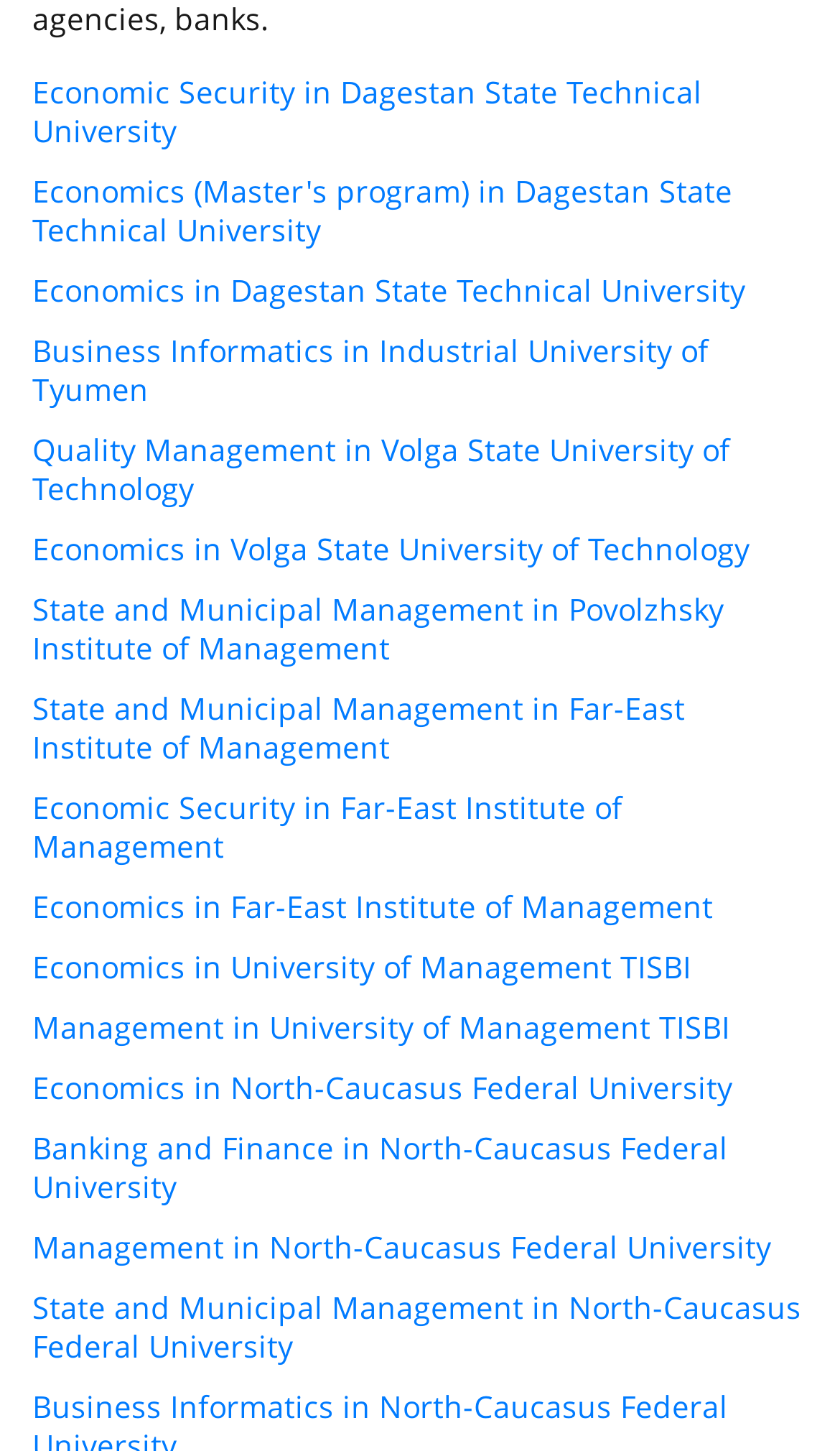Identify the bounding box coordinates for the element that needs to be clicked to fulfill this instruction: "View Economic Security in Dagestan State Technical University". Provide the coordinates in the format of four float numbers between 0 and 1: [left, top, right, bottom].

[0.038, 0.05, 0.962, 0.104]